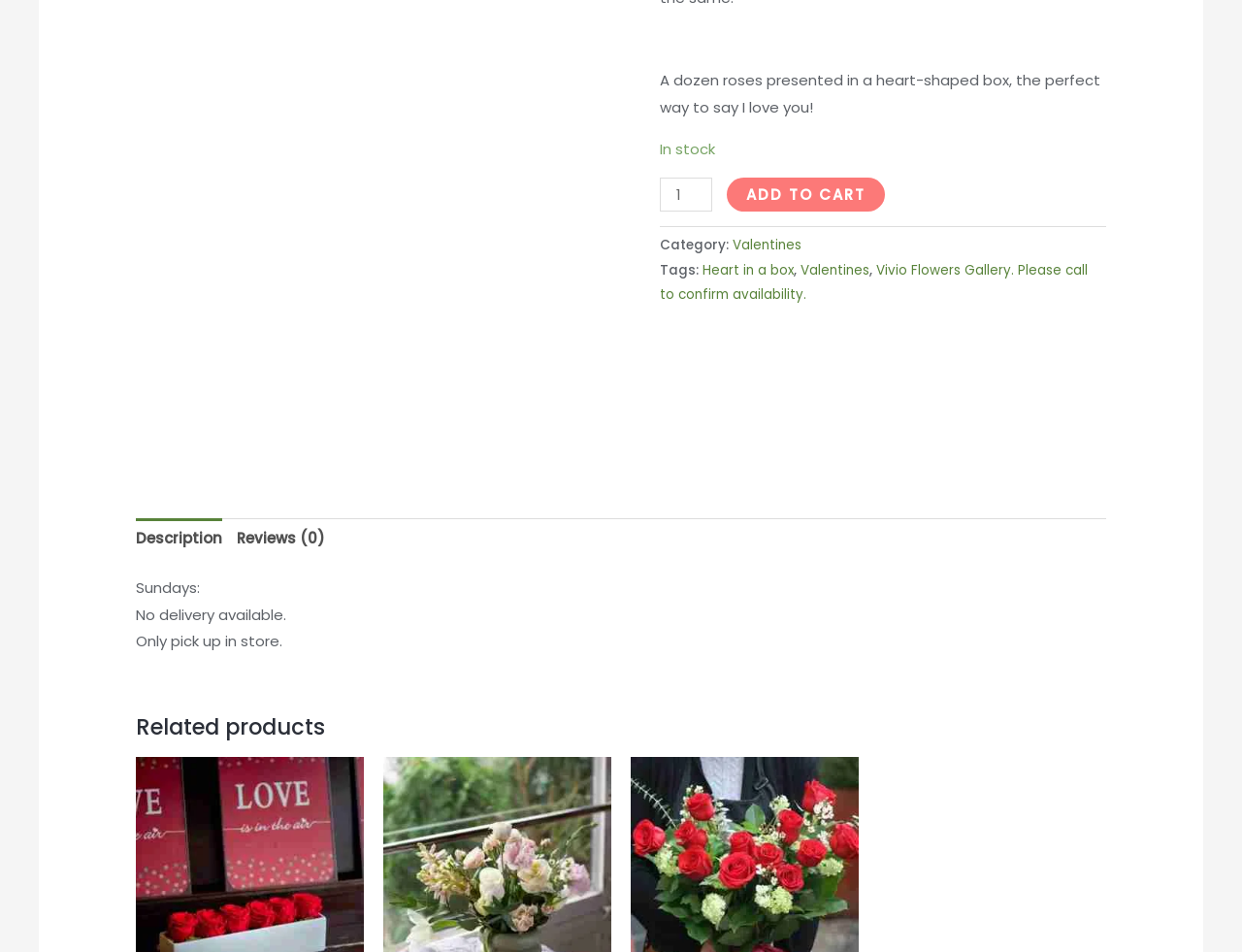Using the provided element description: "Valentines", determine the bounding box coordinates of the corresponding UI element in the screenshot.

[0.59, 0.248, 0.645, 0.268]